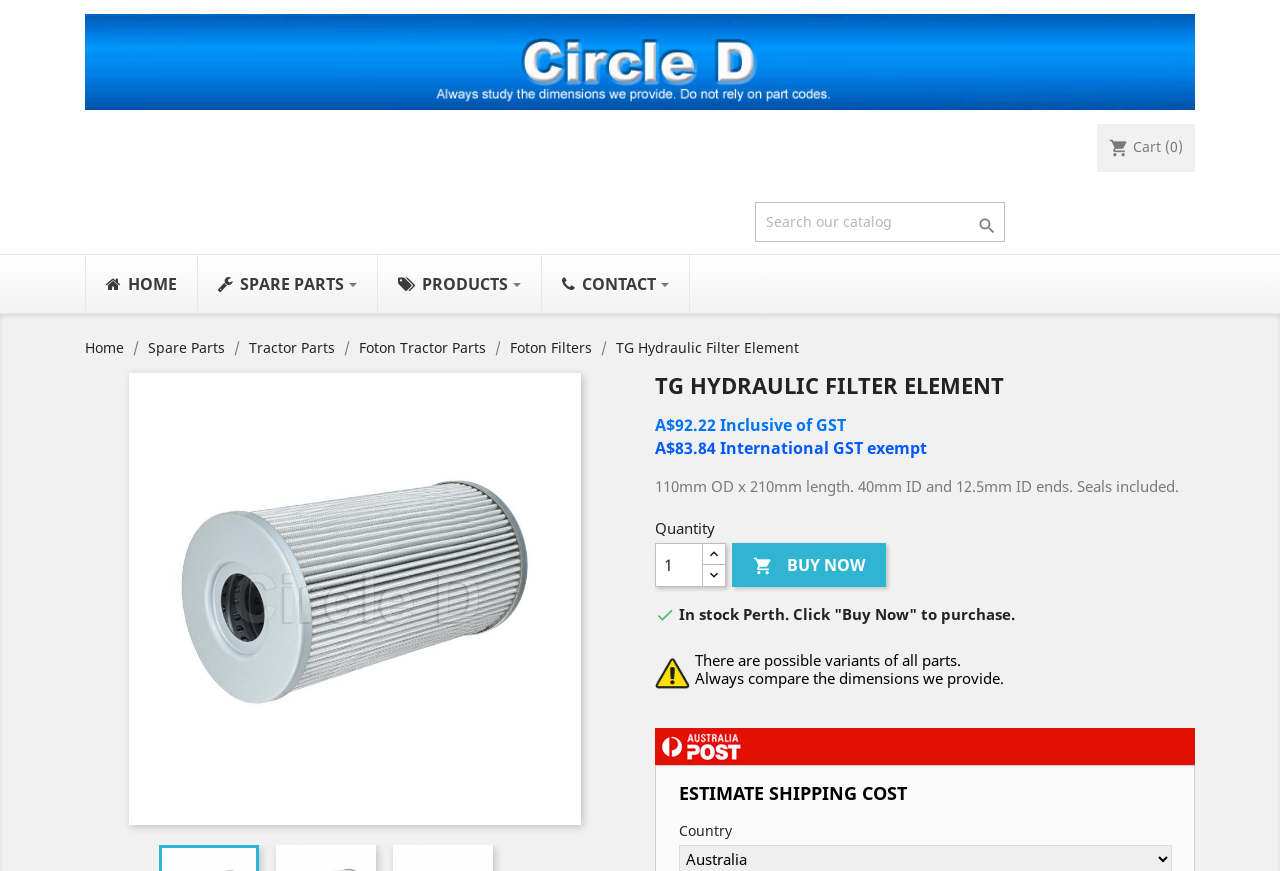What is the price of the TG Hydraulic Filter Element?
Based on the visual information, provide a detailed and comprehensive answer.

The price of the TG Hydraulic Filter Element can be found in the product description section, where it is stated as 'A$92.22' inclusive of GST.